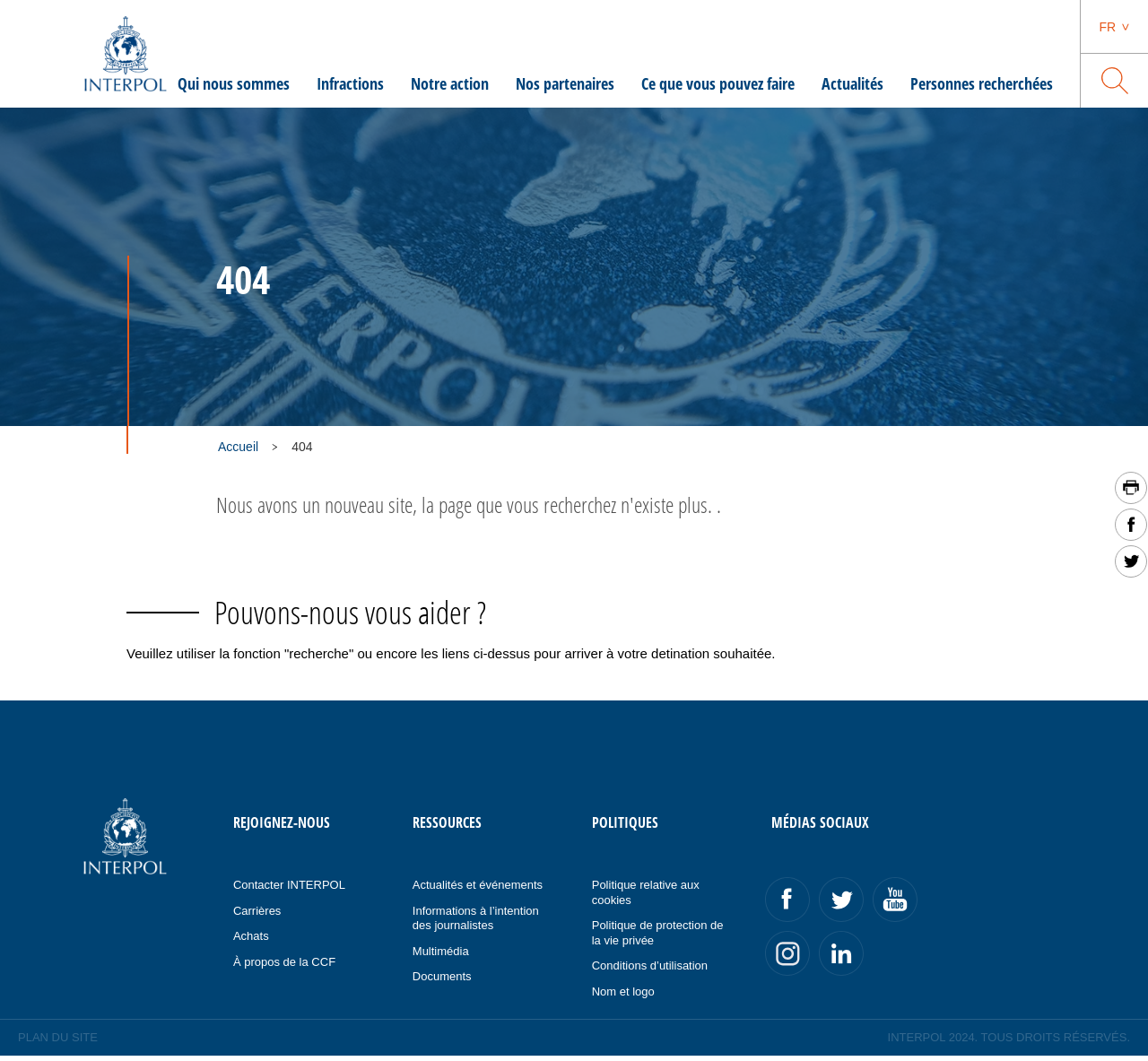Can you pinpoint the bounding box coordinates for the clickable element required for this instruction: "Search for something"? The coordinates should be four float numbers between 0 and 1, i.e., [left, top, right, bottom].

[0.959, 0.063, 0.982, 0.089]